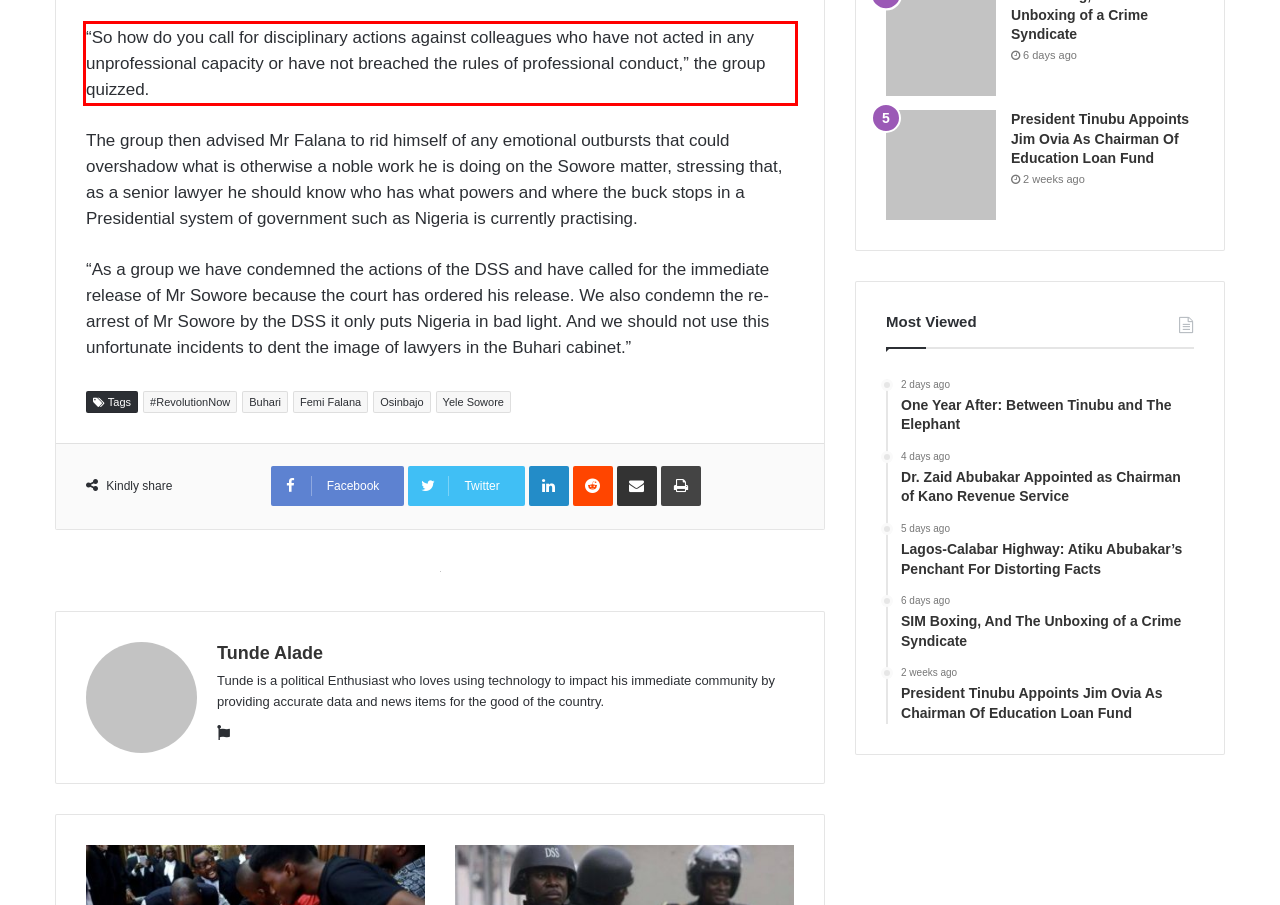You are given a screenshot of a webpage with a UI element highlighted by a red bounding box. Please perform OCR on the text content within this red bounding box.

“So how do you call for disciplinary actions against colleagues who have not acted in any unprofessional capacity or have not breached the rules of professional conduct,” the group quizzed.